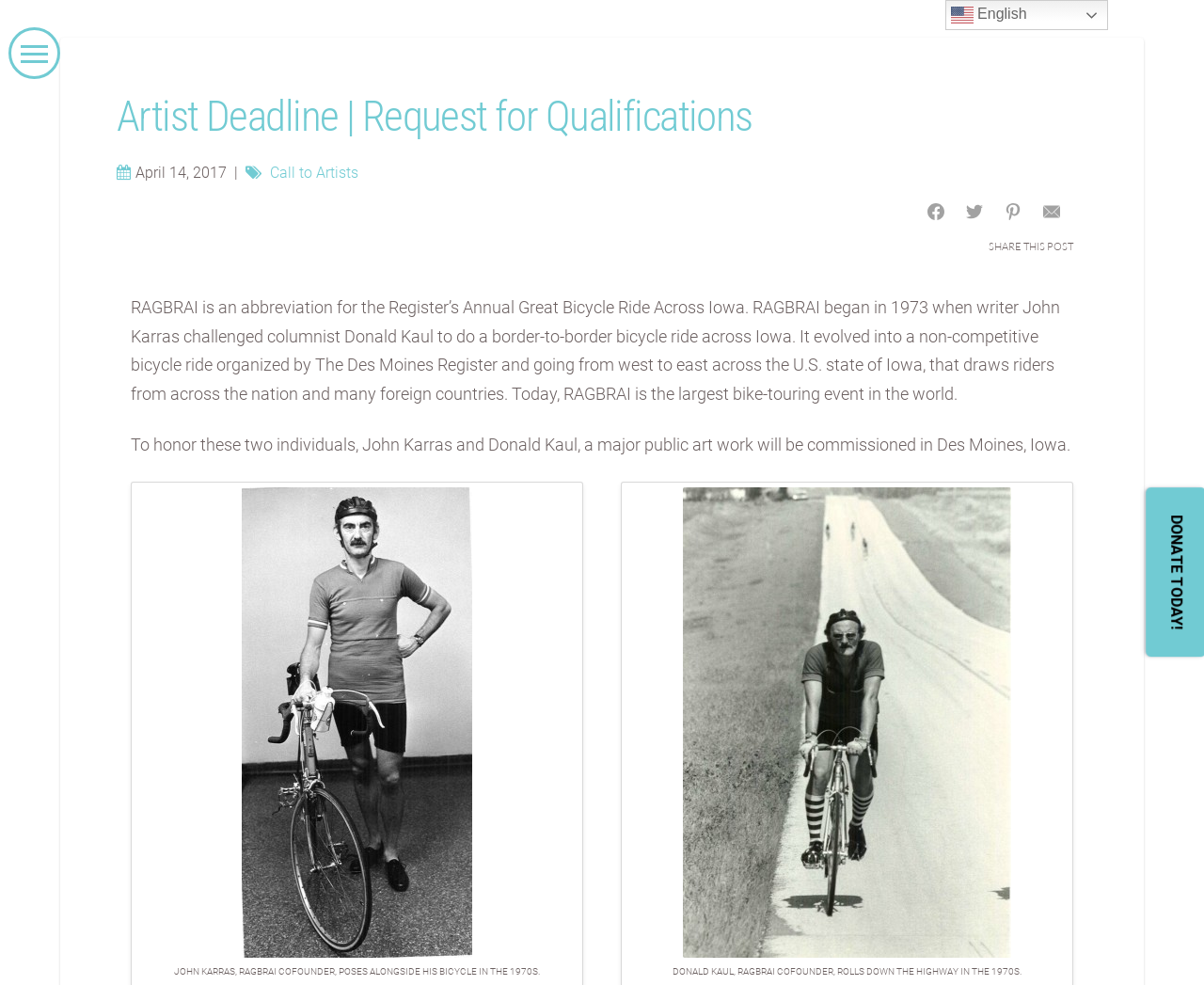Provide the bounding box coordinates of the area you need to click to execute the following instruction: "Share the article on social media".

None